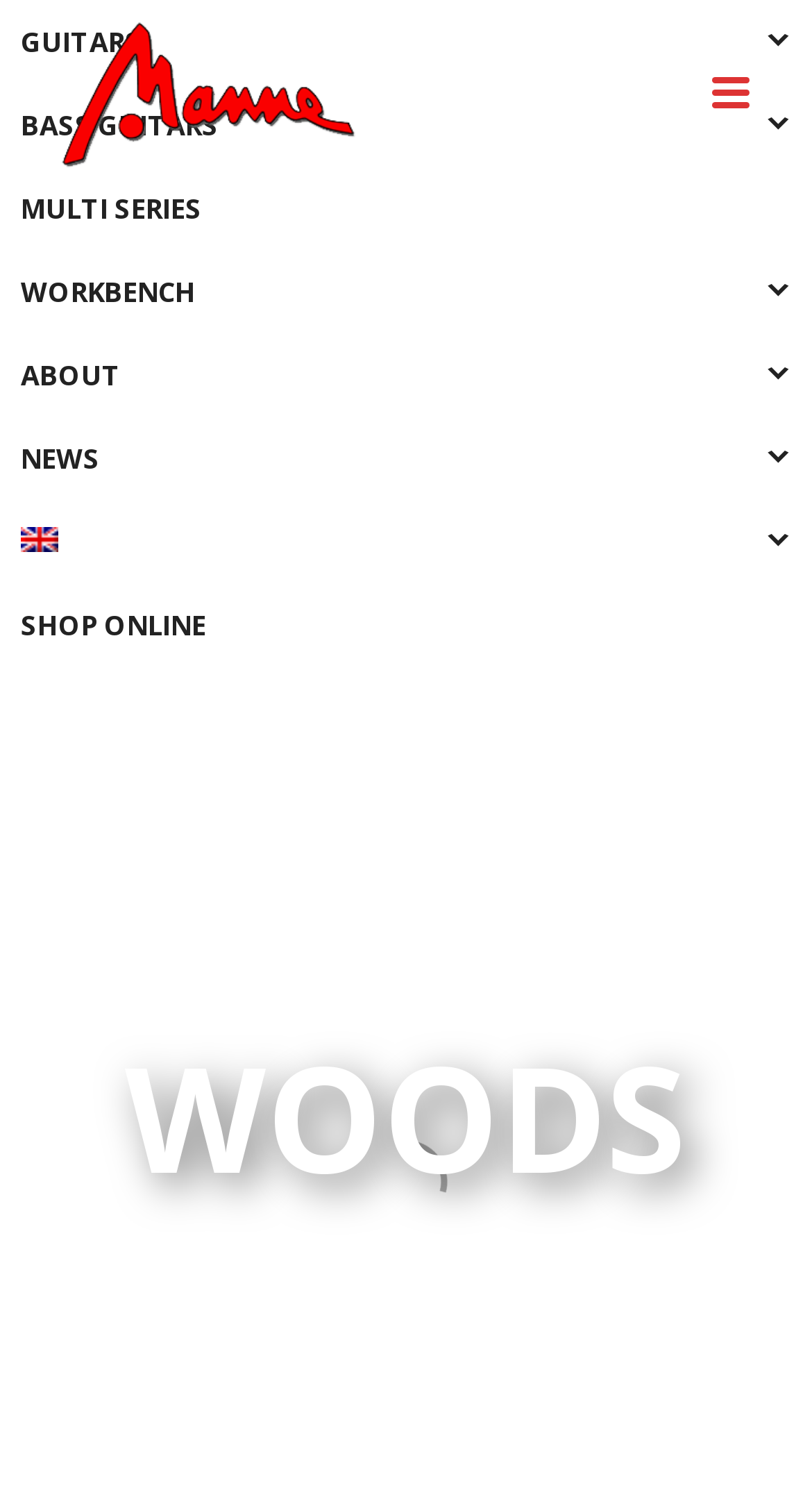Provide the bounding box coordinates of the section that needs to be clicked to accomplish the following instruction: "Open Facebook page."

None